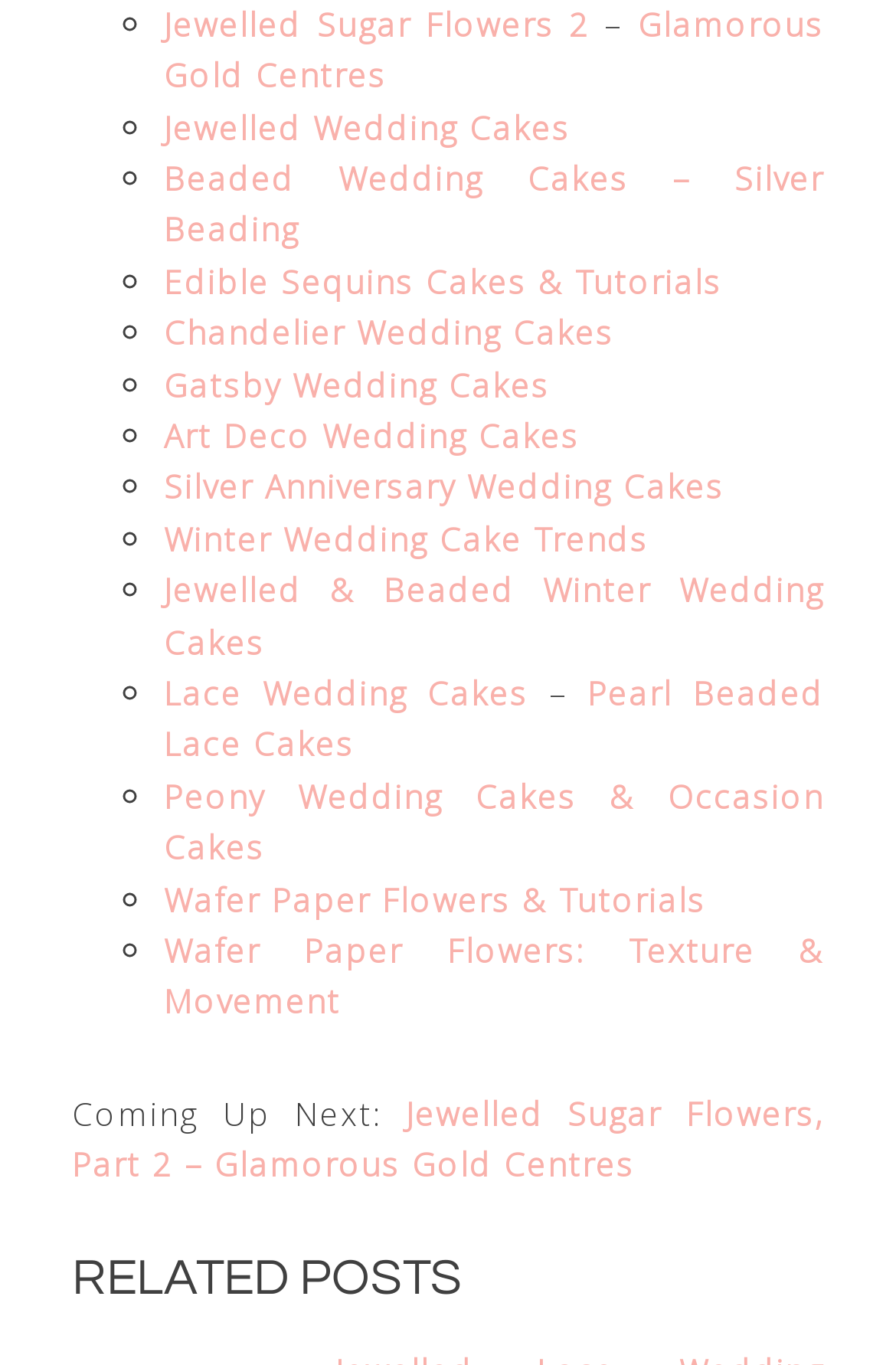Ascertain the bounding box coordinates for the UI element detailed here: "Chandelier Wedding Cakes". The coordinates should be provided as [left, top, right, bottom] with each value being a float between 0 and 1.

[0.183, 0.228, 0.686, 0.26]